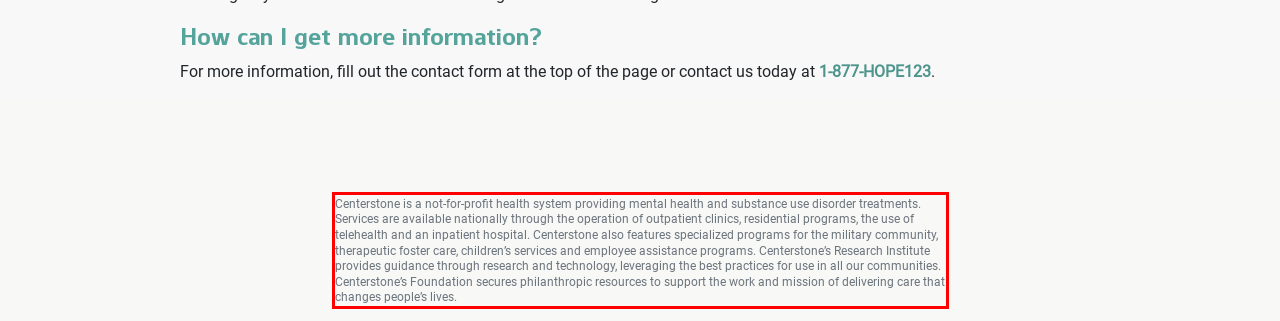In the given screenshot, locate the red bounding box and extract the text content from within it.

Centerstone is a not-for-profit health system providing mental health and substance use disorder treatments. Services are available nationally through the operation of outpatient clinics, residential programs, the use of telehealth and an inpatient hospital. Centerstone also features specialized programs for the military community, therapeutic foster care, children’s services and employee assistance programs. Centerstone’s Research Institute provides guidance through research and technology, leveraging the best practices for use in all our communities. Centerstone’s Foundation secures philanthropic resources to support the work and mission of delivering care that changes people’s lives.